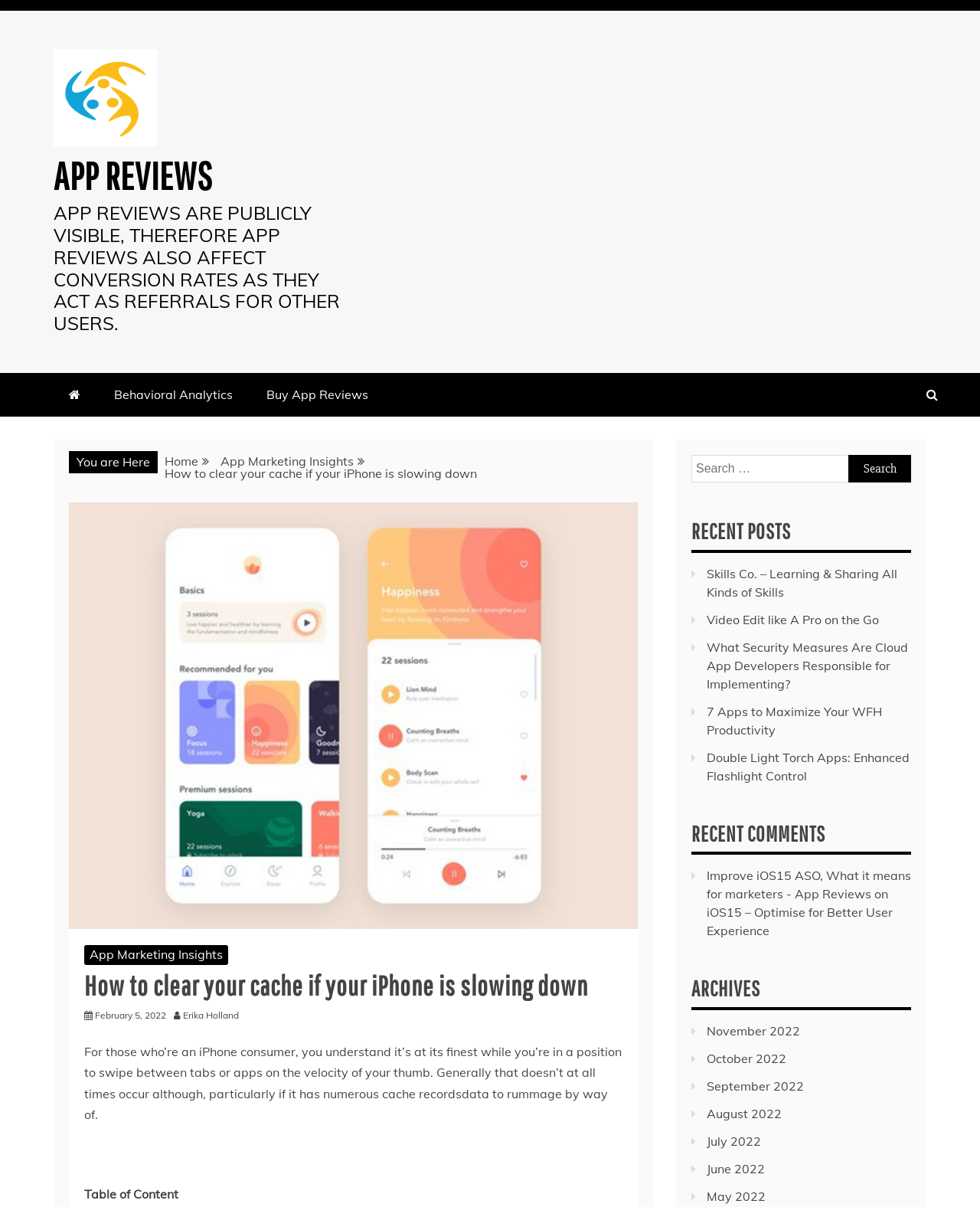Extract the main headline from the webpage and generate its text.

How to clear your cache if your iPhone is slowing down